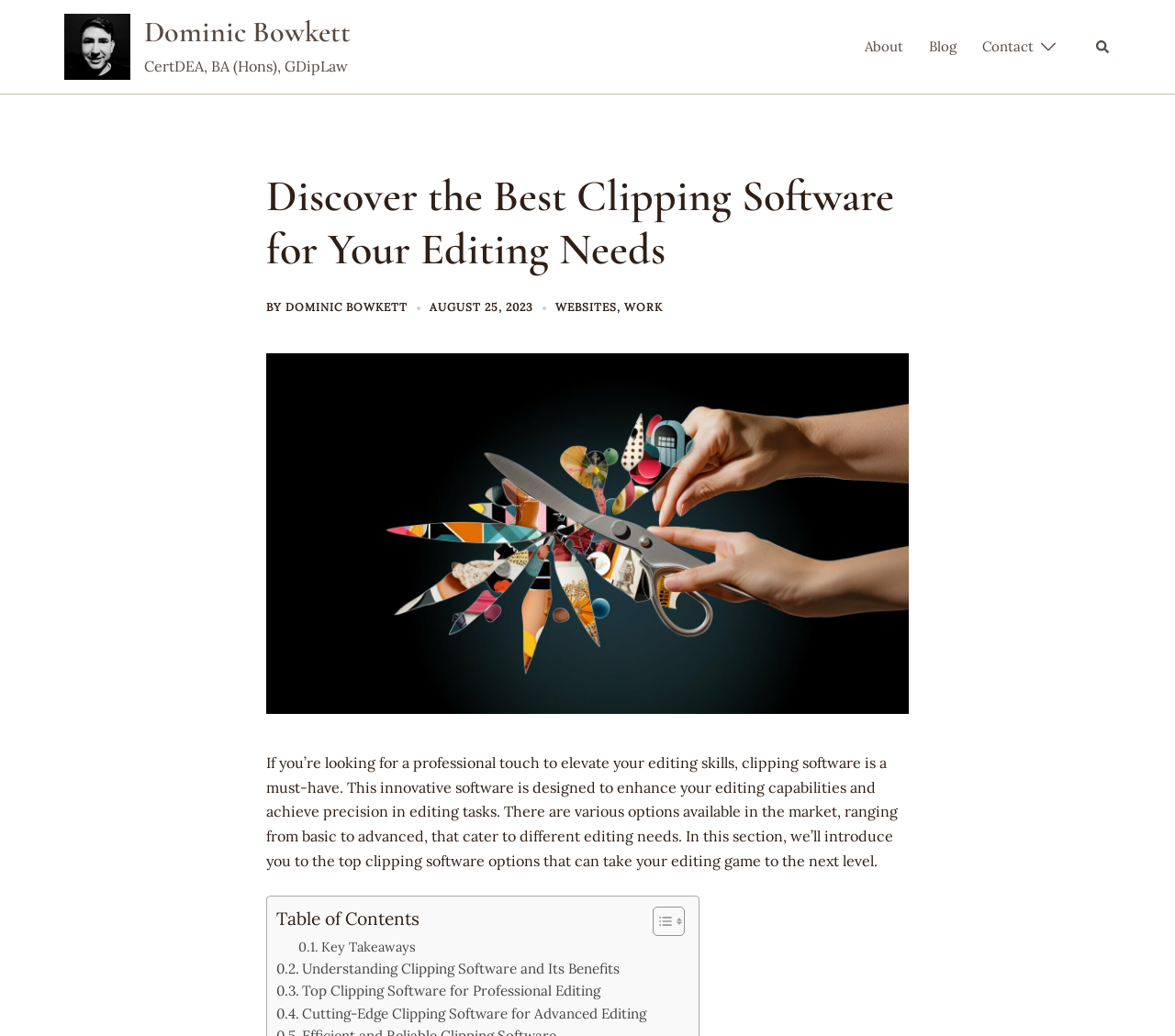Give a detailed account of the webpage.

The webpage is about discovering the best clipping software for editing needs. At the top left, there is a link to "Dominic Bowkett" accompanied by an image, and another link to the same name is located to its right. Below these links, there is a static text "CertDEA, BA (Hons), GDipLaw". 

On the top right, there are links to "About", "Blog", and "Contact", followed by an image and a link to "Search" with a search icon. 

The main content of the webpage is divided into sections. The first section has a heading "Discover the Best Clipping Software for Your Editing Needs" and is accompanied by an image. Below the heading, there is a static text "BY" followed by a link to "DOMINIC BOWKETT" and another link to the date "AUGUST 25, 2023". There are also links to "WEBSITES" and "WORK" on the same line. 

The main content of the section is a paragraph of text that explains the importance of clipping software for editing tasks. It mentions that there are various options available in the market, ranging from basic to advanced, that cater to different editing needs. 

Below the paragraph, there is an image related to clipping software. The next section is a table of contents with links to different parts of the webpage, including "Key Takeaways", "Understanding Clipping Software and Its Benefits", "Top Clipping Software for Professional Editing", and "Cutting-Edge Clipping Software for Advanced Editing".